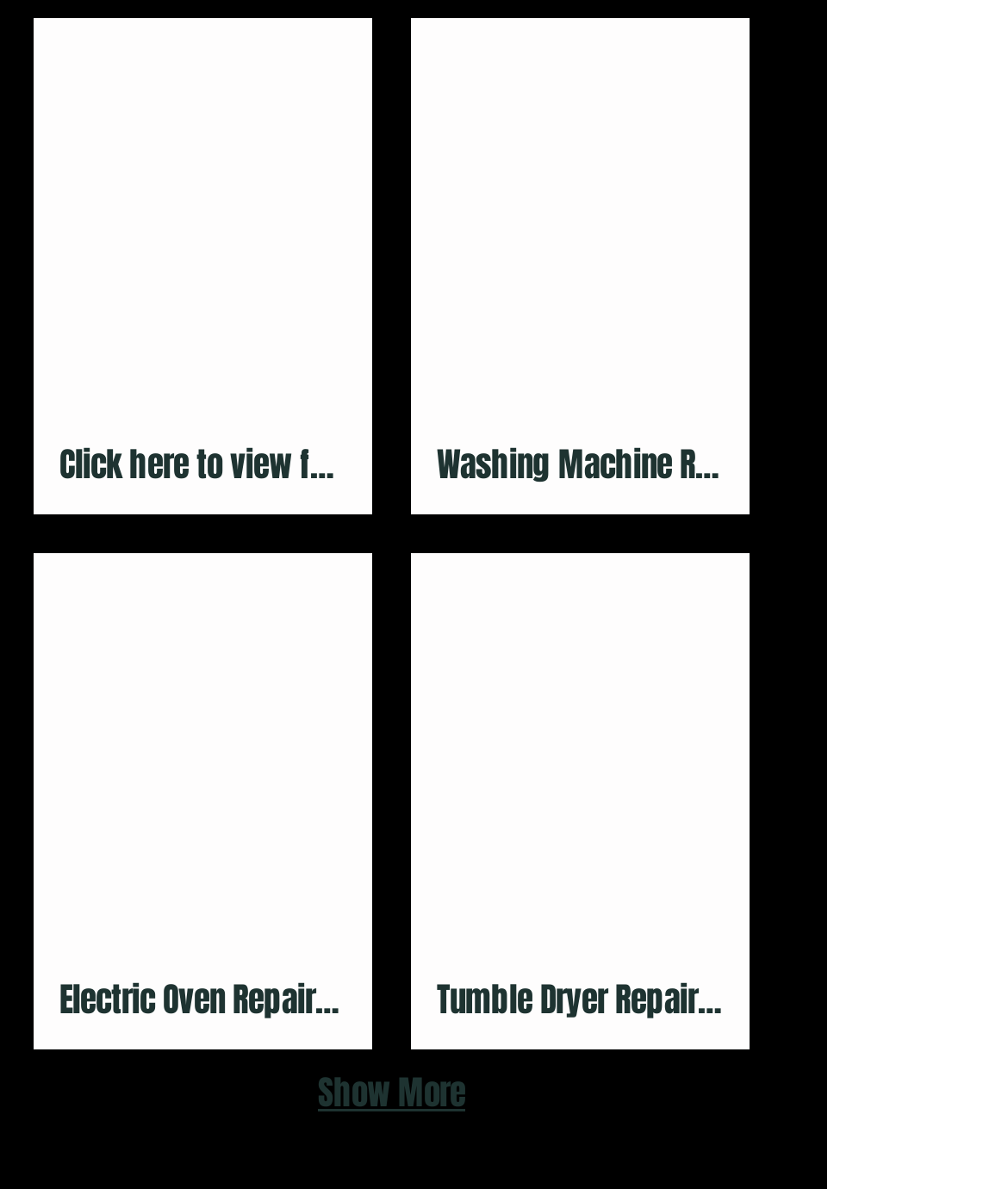Find the bounding box of the web element that fits this description: "Electric Oven Repairs & Sales".

[0.033, 0.465, 0.369, 0.883]